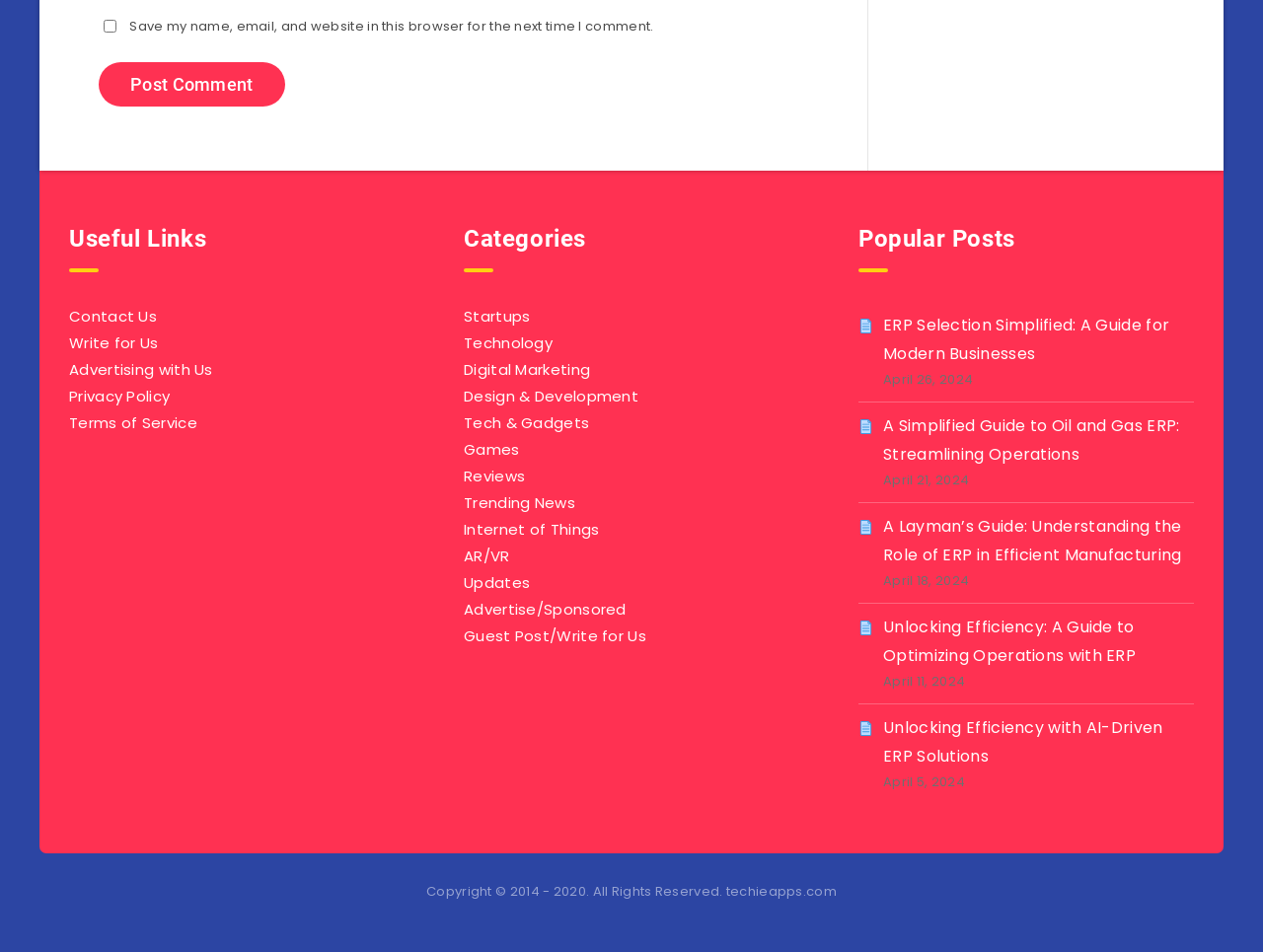Give a one-word or one-phrase response to the question:
What is the copyright information of the website?

2014 - 2020 techieapps.com